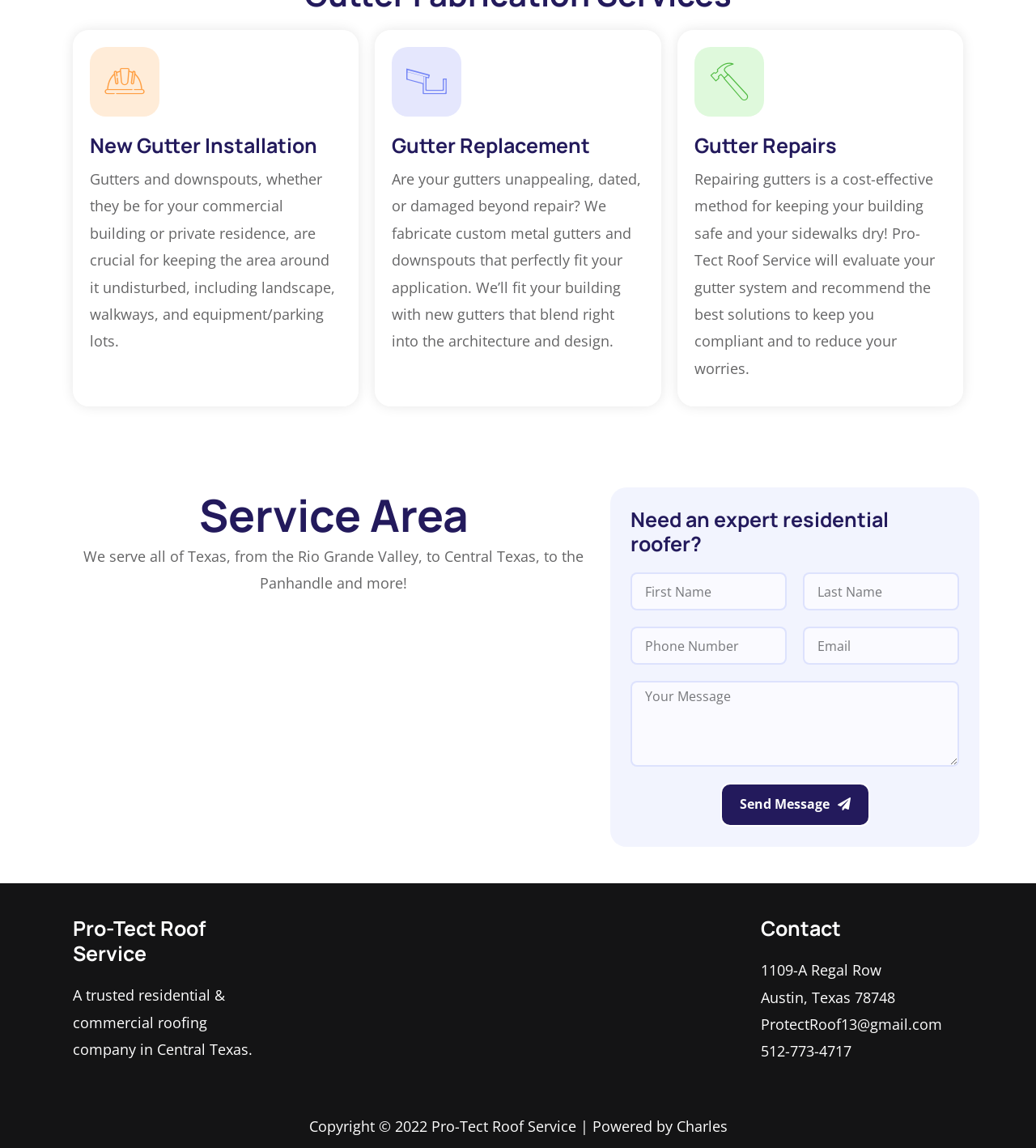Locate the bounding box coordinates of the area that needs to be clicked to fulfill the following instruction: "Enter first name". The coordinates should be in the format of four float numbers between 0 and 1, namely [left, top, right, bottom].

[0.609, 0.499, 0.759, 0.532]